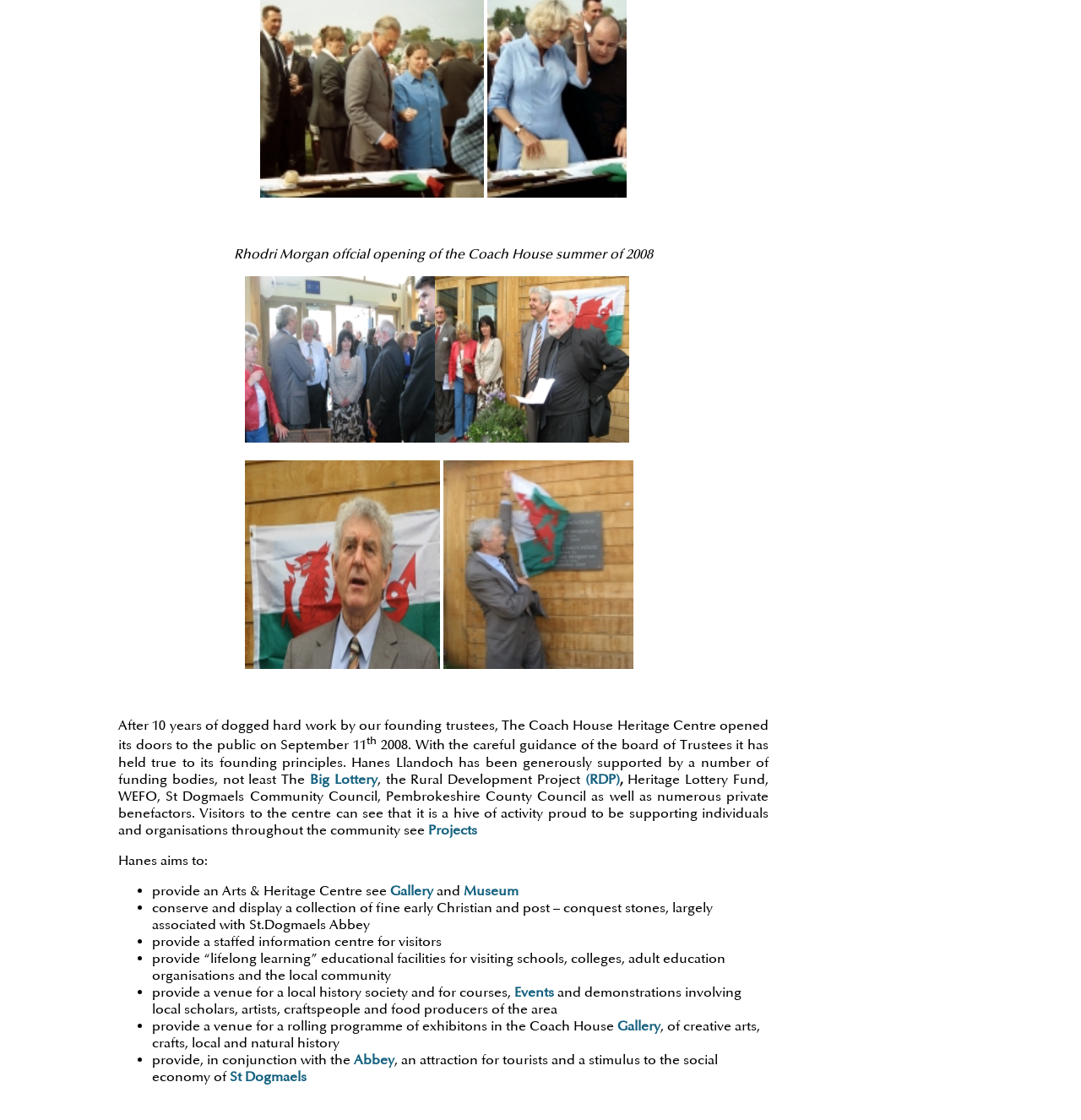Identify the bounding box coordinates for the element you need to click to achieve the following task: "go to the Gallery". Provide the bounding box coordinates as four float numbers between 0 and 1, in the form [left, top, right, bottom].

[0.361, 0.788, 0.401, 0.803]